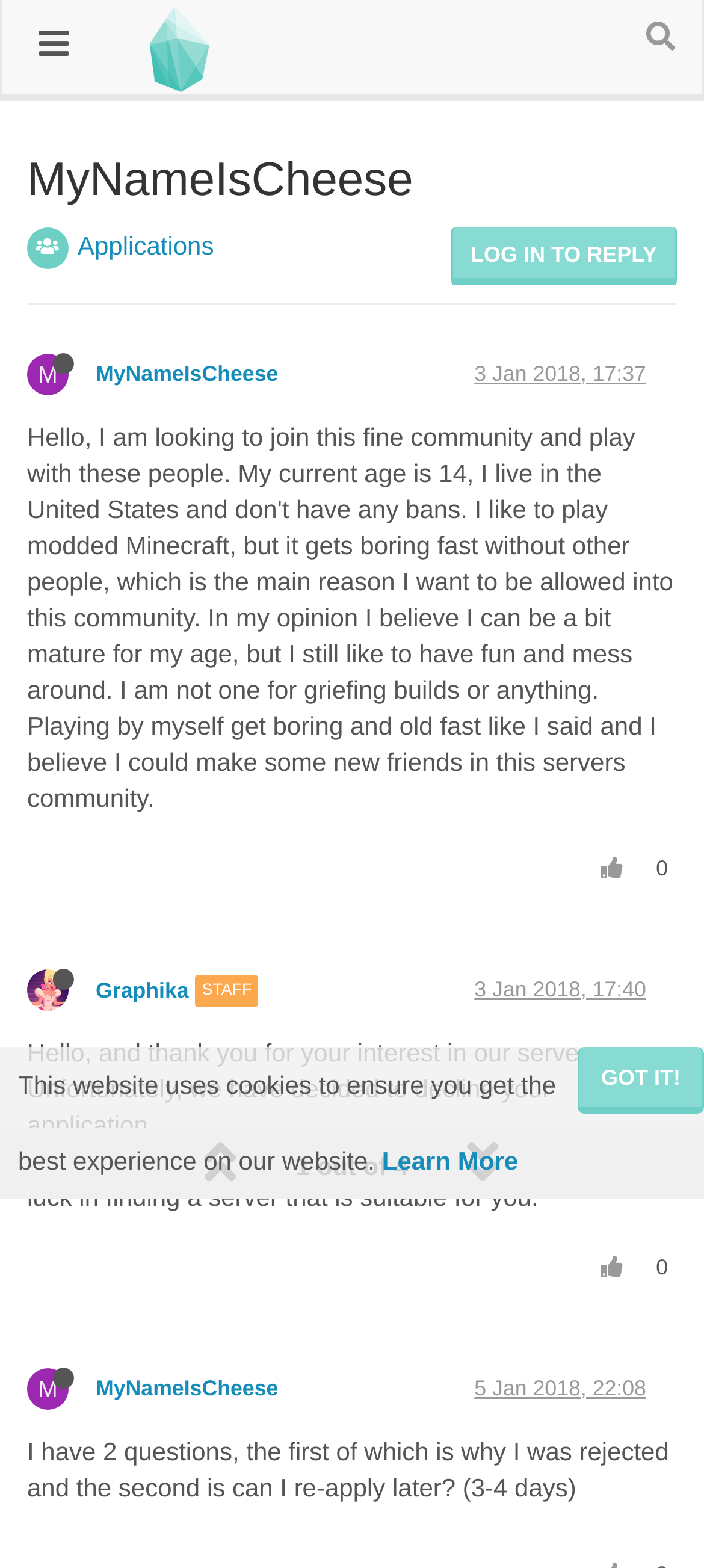What is the date of the last message?
Please answer the question as detailed as possible.

I found the date of the last message by looking at the elements with the text '5 Jan 2018, 22:08' and determining that it is the most recent date mentioned on the page.